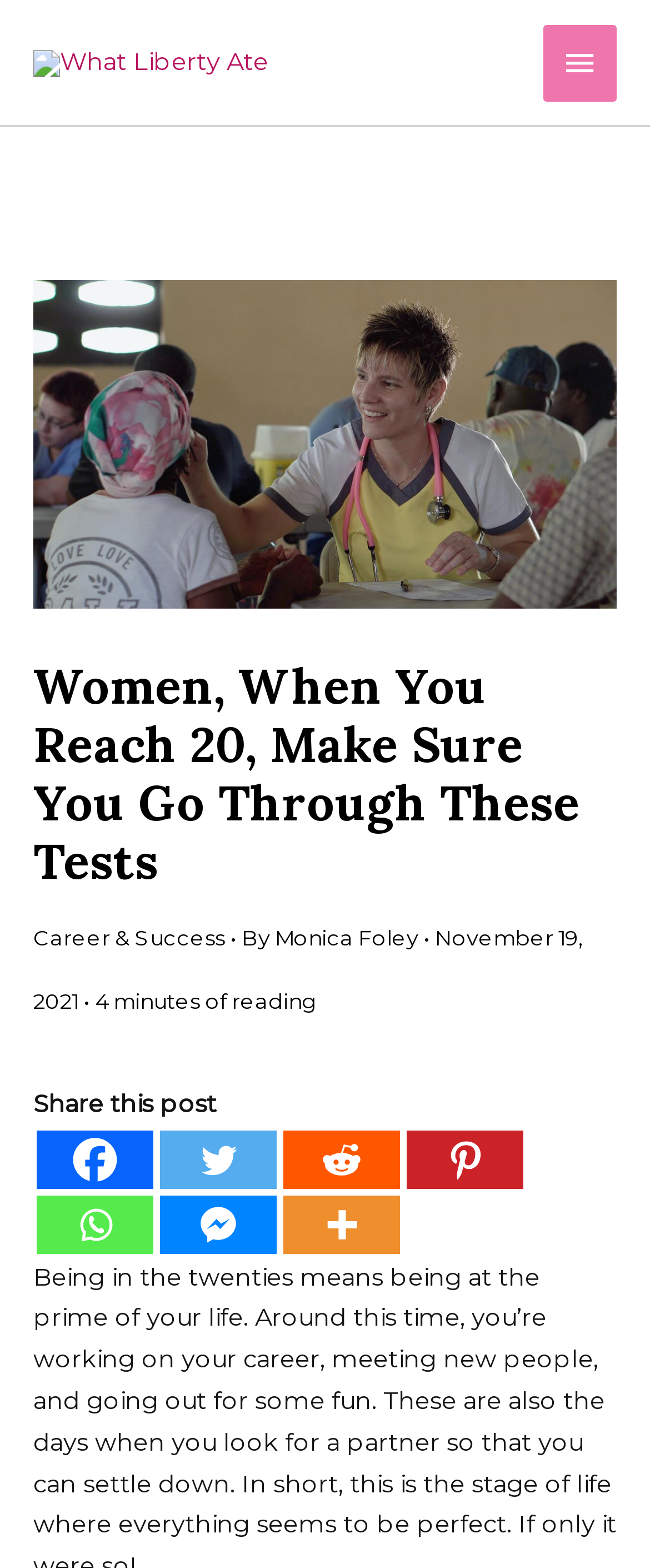Find the bounding box coordinates for the element that must be clicked to complete the instruction: "Click on the 'What Liberty Ate' link". The coordinates should be four float numbers between 0 and 1, indicated as [left, top, right, bottom].

[0.051, 0.029, 0.413, 0.048]